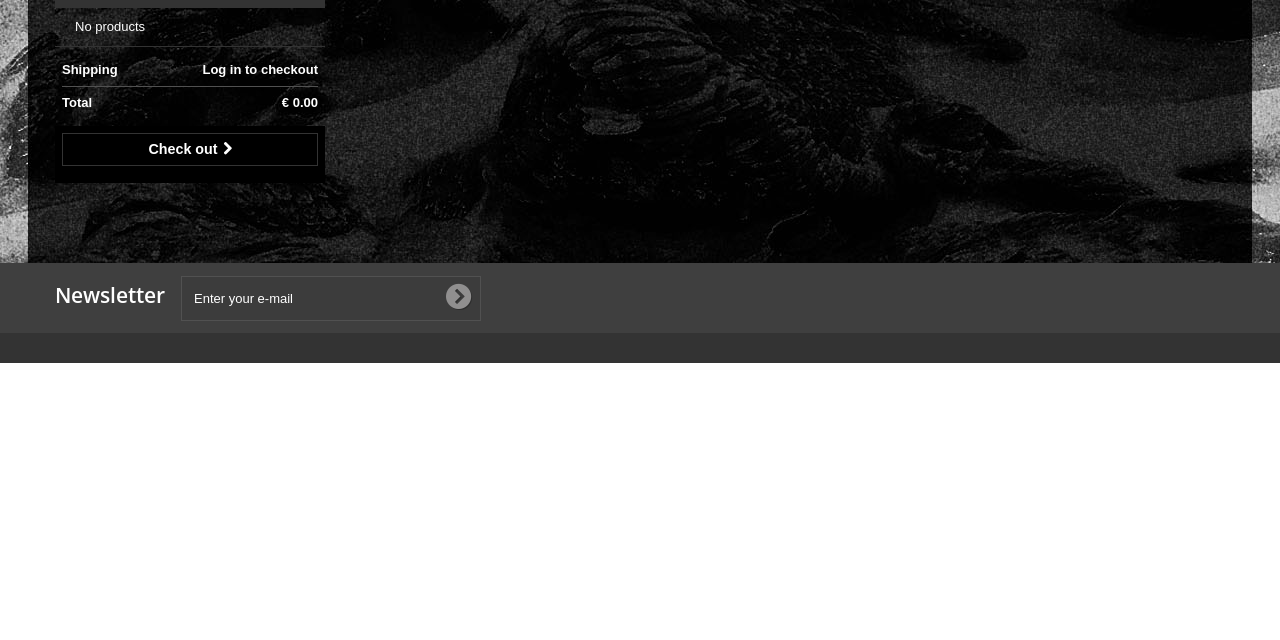Please provide the bounding box coordinate of the region that matches the element description: Ok. Coordinates should be in the format (top-left x, top-left y, bottom-right x, bottom-right y) and all values should be between 0 and 1.

[0.342, 0.431, 0.373, 0.5]